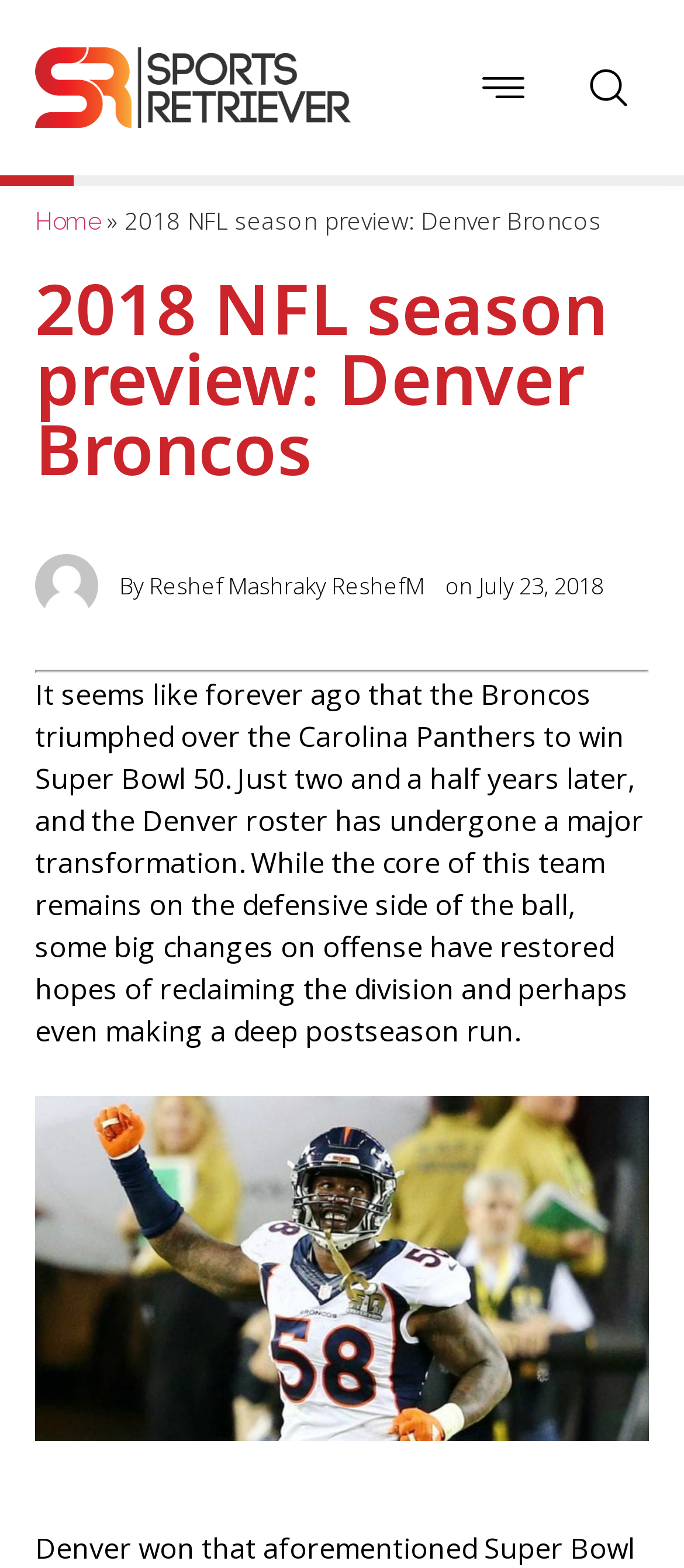What was the Broncos' achievement two and a half years ago?
Please provide a single word or phrase as your answer based on the image.

Won Super Bowl 50